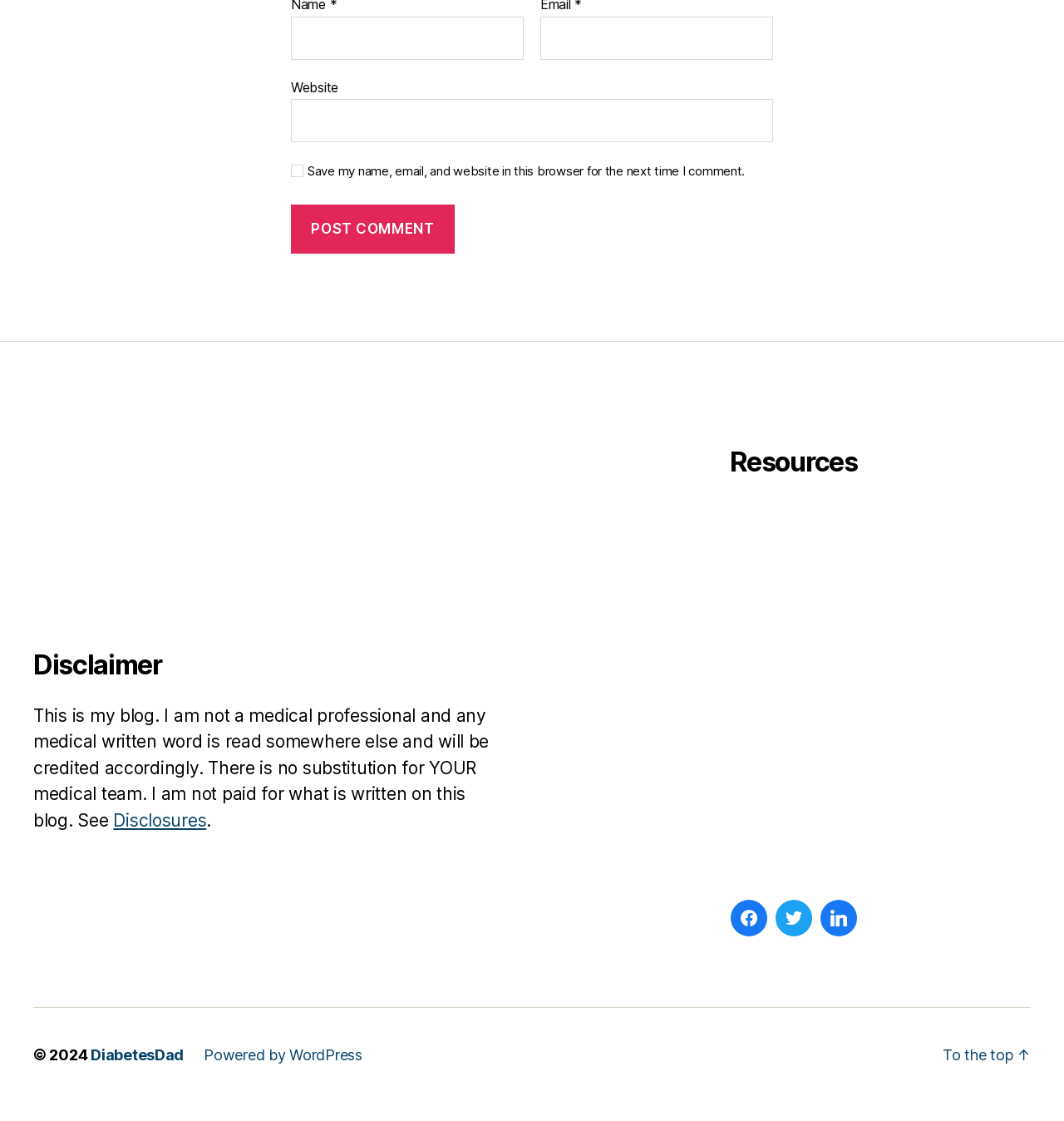Locate the bounding box coordinates of the area where you should click to accomplish the instruction: "Enter your name".

[0.273, 0.032, 0.492, 0.071]